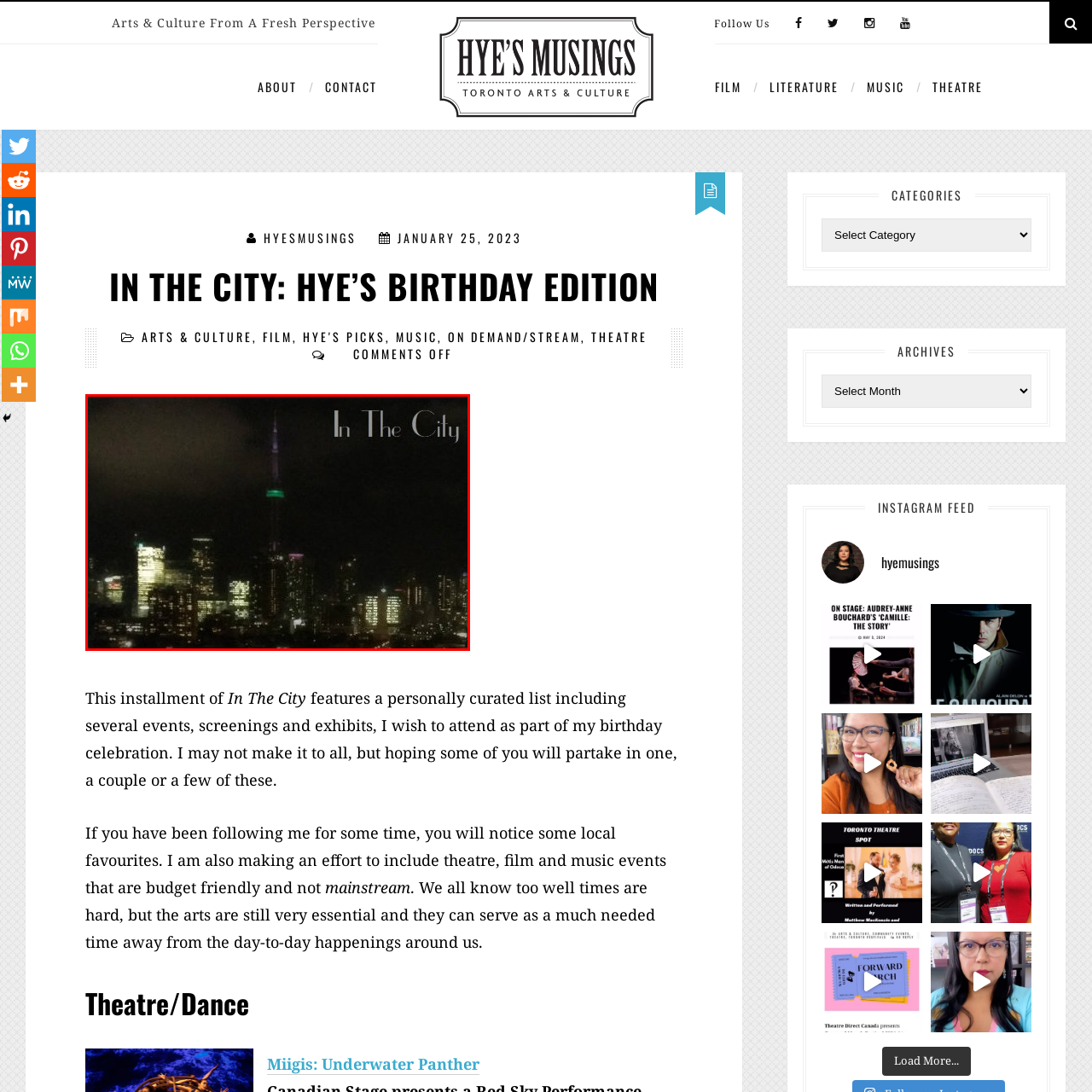What is overlaid on the image?
Observe the image part marked by the red bounding box and give a detailed answer to the question.

According to the caption, the text 'In The City' elegantly overlays the image, which implies that the text is superimposed on top of the image of the Toronto skyline.